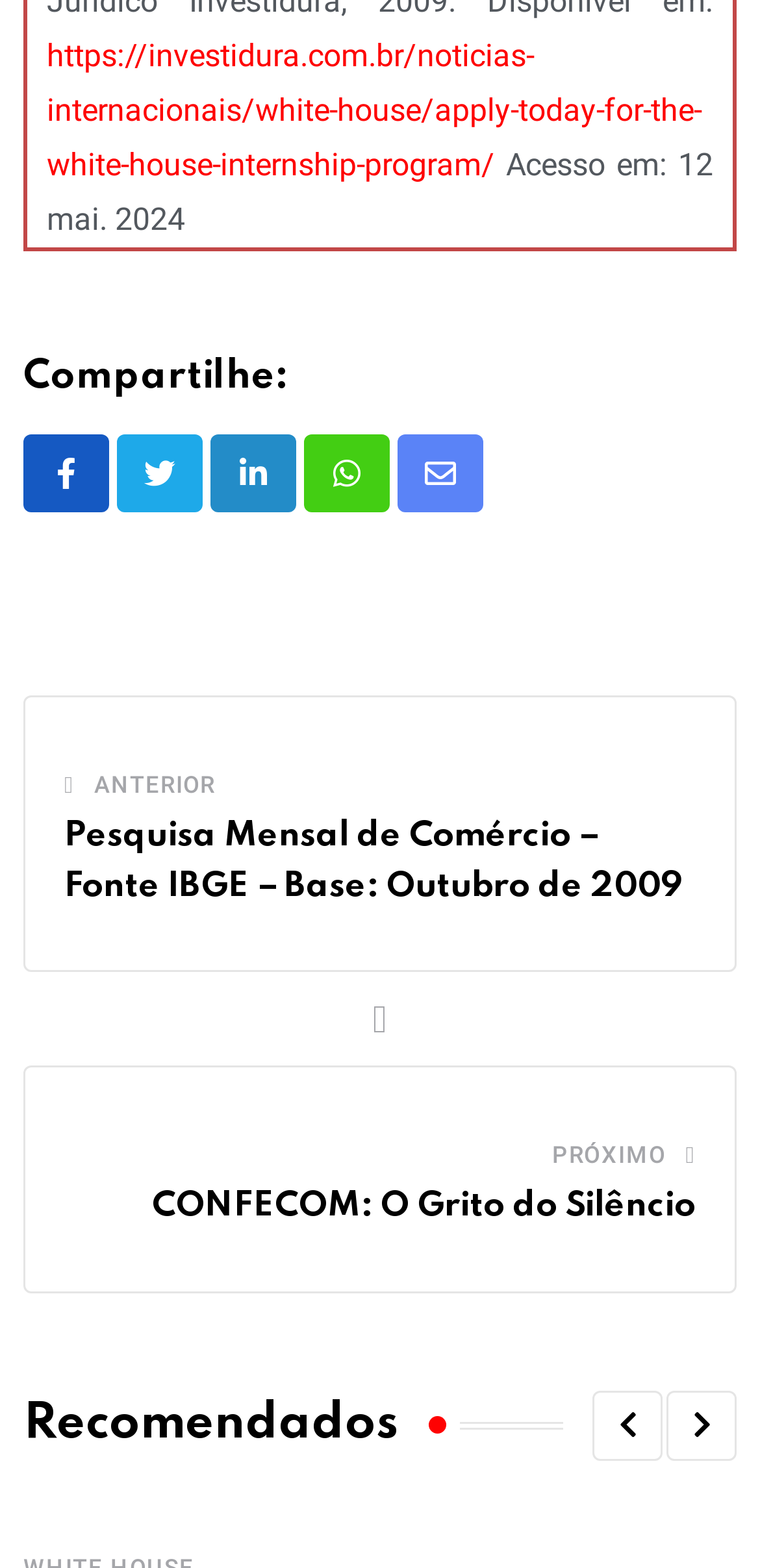Find the bounding box coordinates for the area that should be clicked to accomplish the instruction: "Share on LinkedIn".

[0.277, 0.277, 0.39, 0.327]